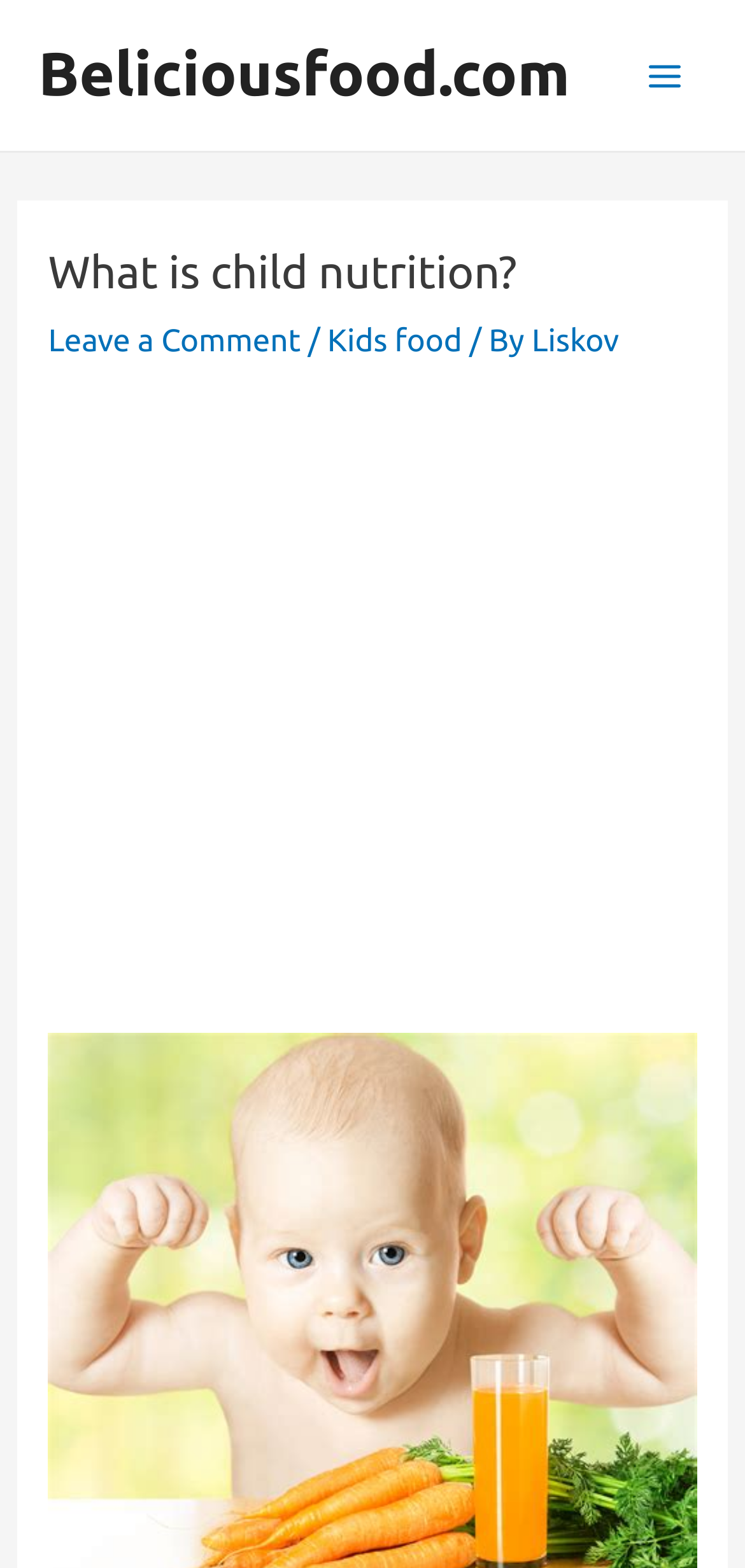Given the webpage screenshot and the description, determine the bounding box coordinates (top-left x, top-left y, bottom-right x, bottom-right y) that define the location of the UI element matching this description: Kids food

[0.439, 0.207, 0.62, 0.228]